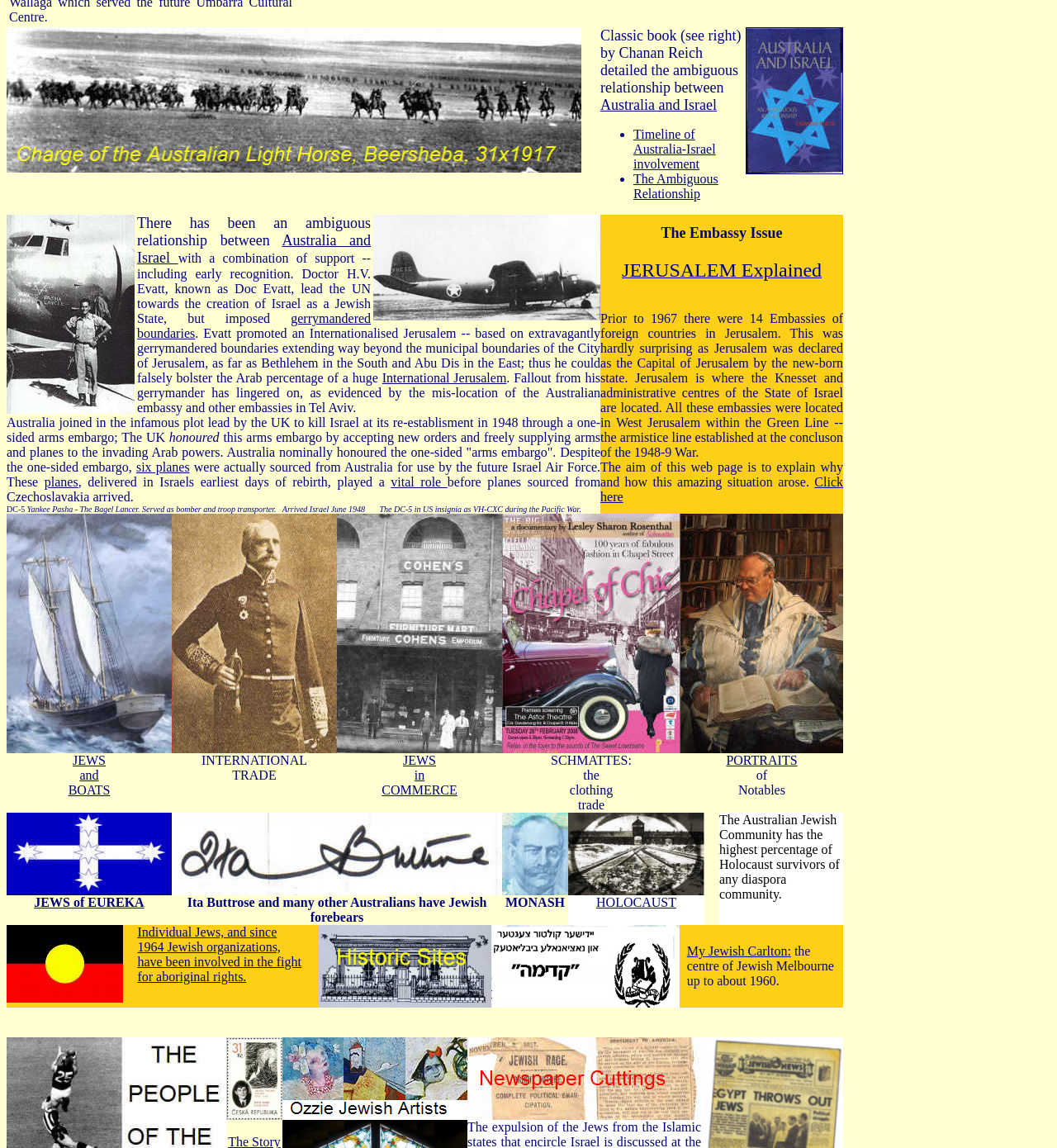Using the provided element description: "parent_node: JEWS", identify the bounding box coordinates. The coordinates should be four floats between 0 and 1 in the order [left, top, right, bottom].

[0.006, 0.646, 0.162, 0.658]